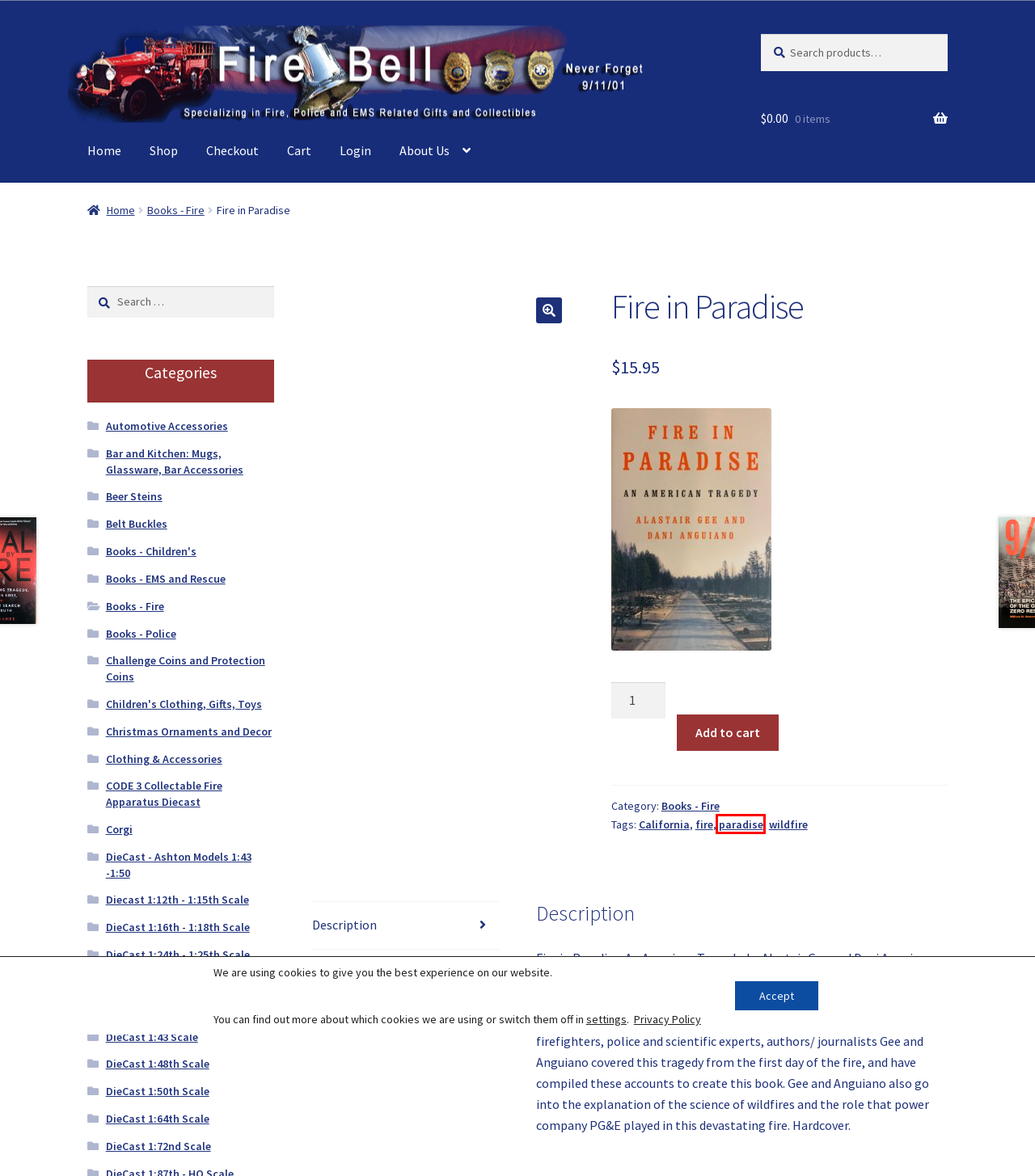Analyze the screenshot of a webpage with a red bounding box and select the webpage description that most accurately describes the new page resulting from clicking the element inside the red box. Here are the candidates:
A. DieCast 1:24th - 1:25th Scale Archives -
B. Automotive Accessories Archives -
C. My account -
D. Privacy Policy -
E. Bar and Kitchen: Mugs, Glassware, Bar Accessories Archives -
F. DieCast 1:50th Scale Archives -
G. Cart -
H. paradise Archives -

H